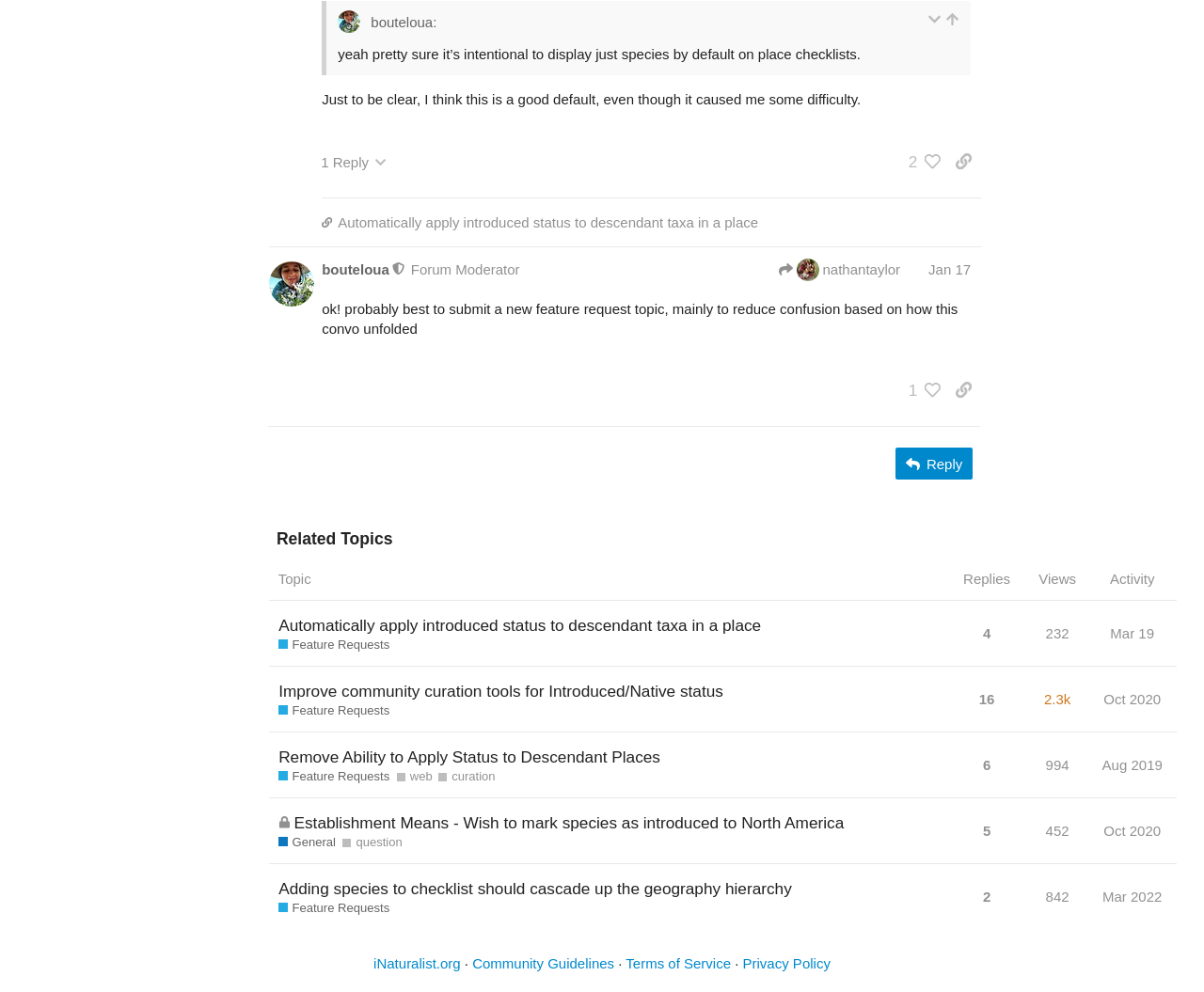Please determine the bounding box of the UI element that matches this description: Main University Secretariat. The coordinates should be given as (top-left x, top-left y, bottom-right x, bottom-right y), with all values between 0 and 1.

None